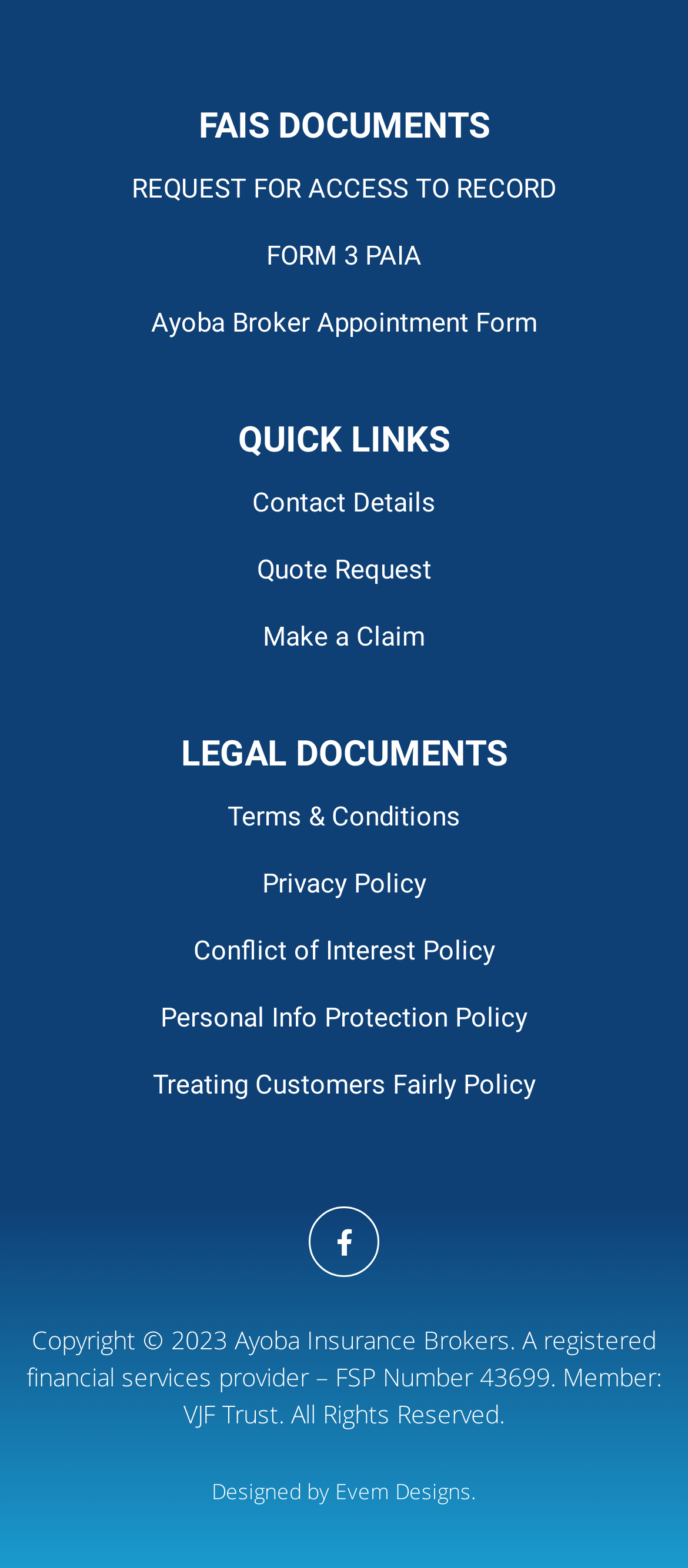Determine the coordinates of the bounding box that should be clicked to complete the instruction: "Get a quote". The coordinates should be represented by four float numbers between 0 and 1: [left, top, right, bottom].

[0.373, 0.354, 0.627, 0.374]